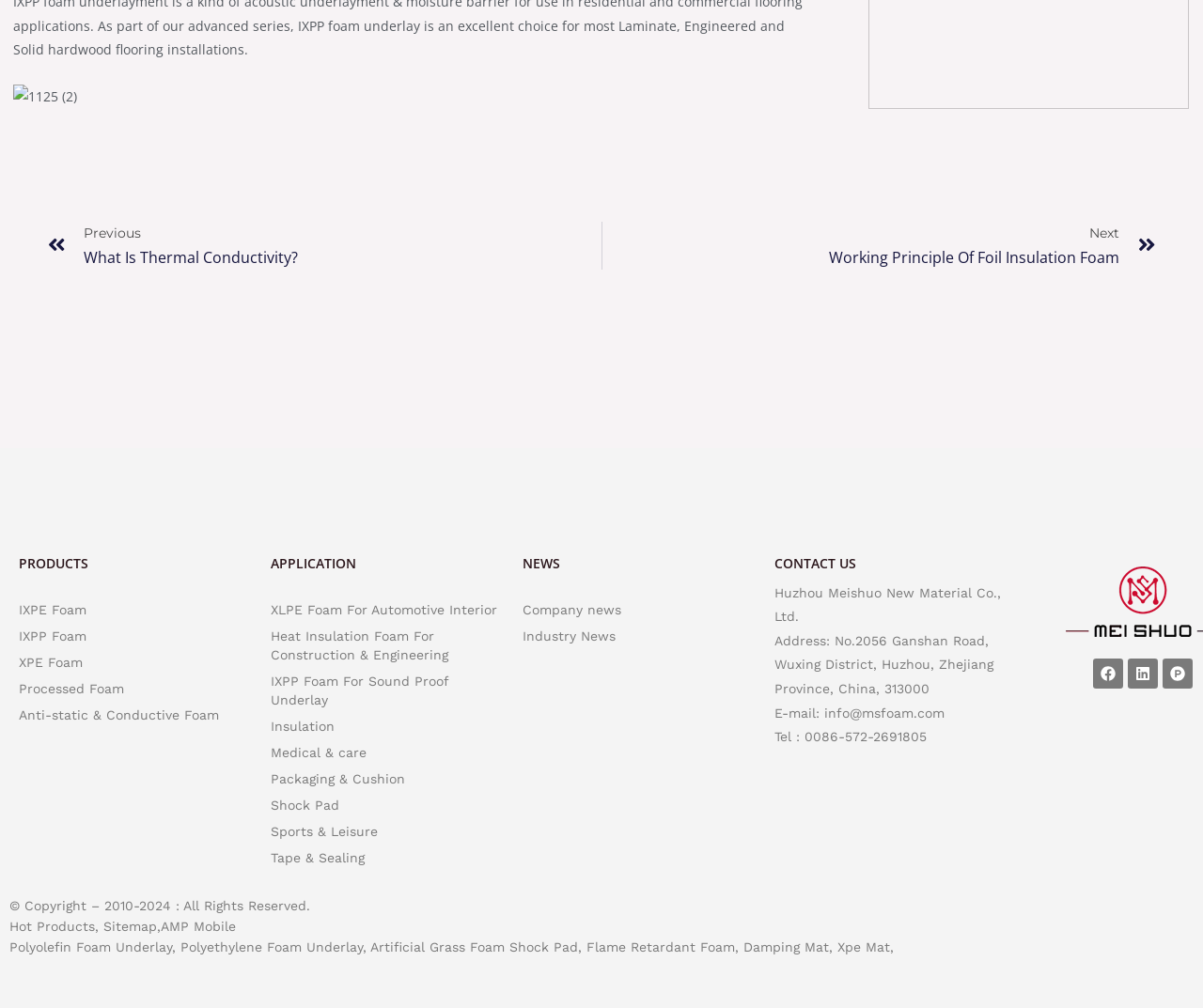Using the given element description, provide the bounding box coordinates (top-left x, top-left y, bottom-right x, bottom-right y) for the corresponding UI element in the screenshot: Packaging & Cushion

[0.225, 0.763, 0.419, 0.782]